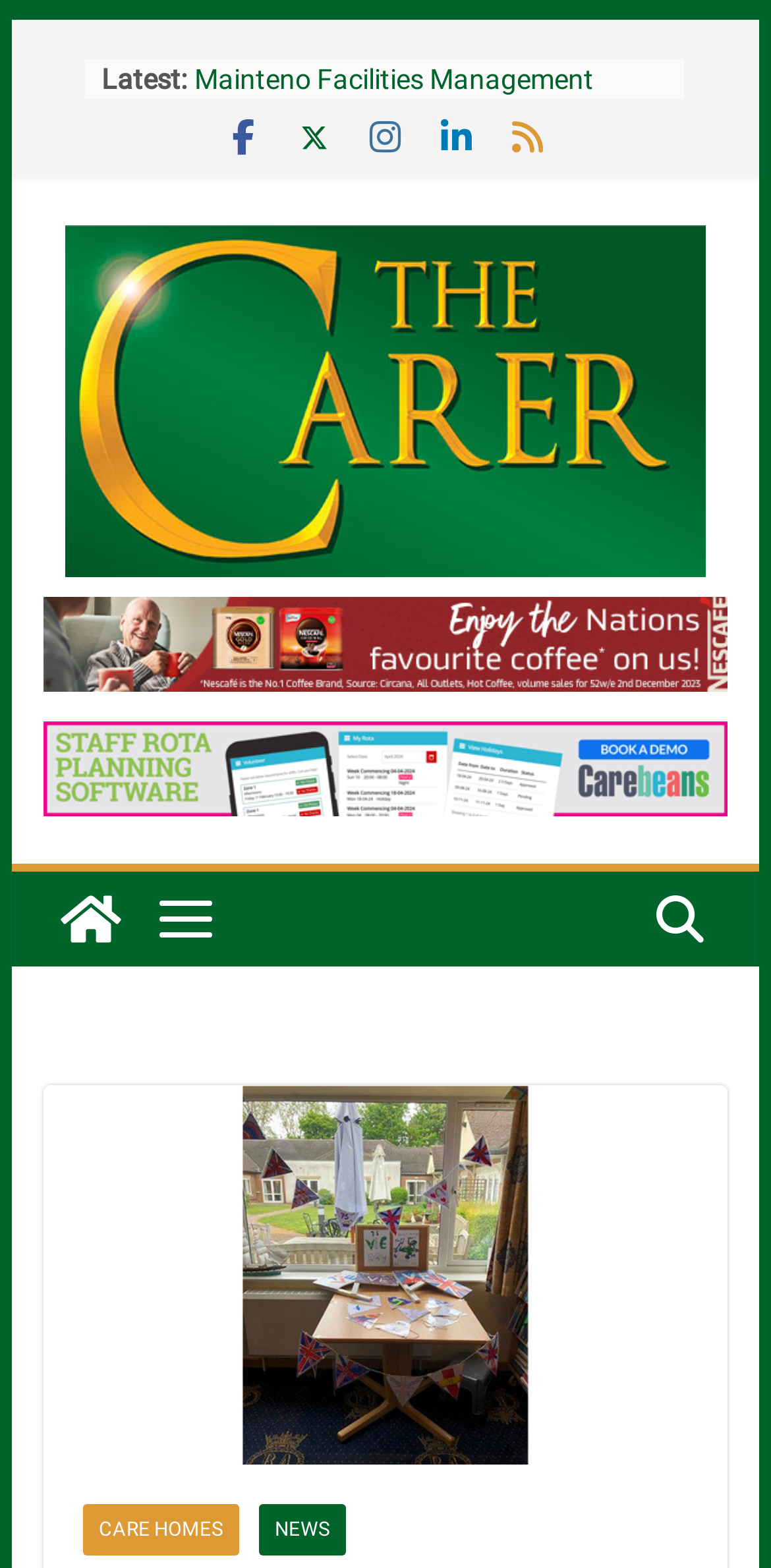Using the information in the image, could you please answer the following question in detail:
What is the category of the link 'CARE HOMES'?

I examined the link 'CARE HOMES' and found that it is located at the bottom of the webpage, which suggests that it is a navigation link. The bounding box coordinates of this element are [0.107, 0.959, 0.31, 0.992], indicating that it is a navigation link.